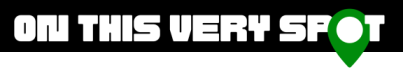Answer succinctly with a single word or phrase:
What is the purpose of the image?

to draw attention to customer service options